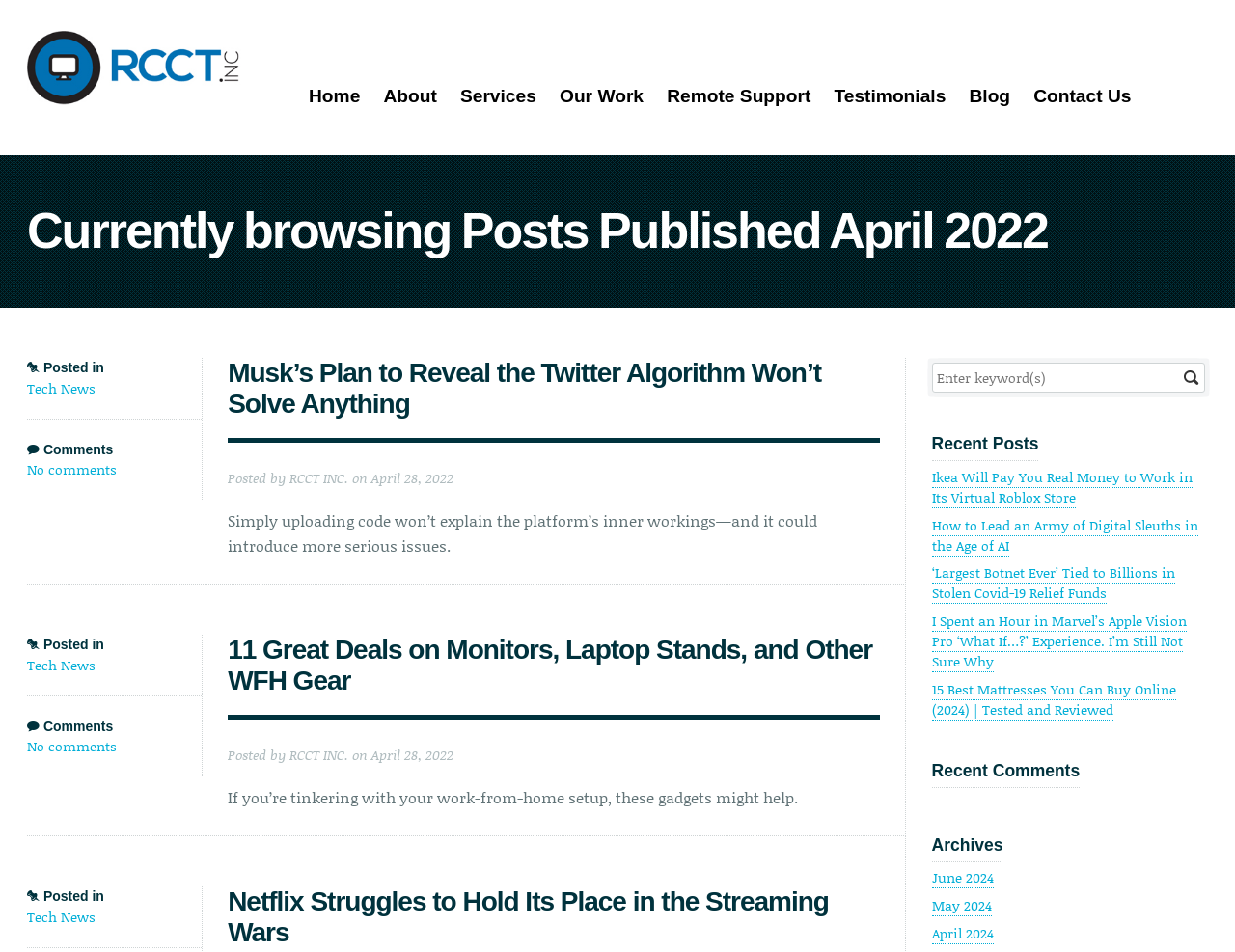Specify the bounding box coordinates of the element's region that should be clicked to achieve the following instruction: "Submit the form". The bounding box coordinates consist of four float numbers between 0 and 1, in the format [left, top, right, bottom].

[0.959, 0.389, 0.971, 0.406]